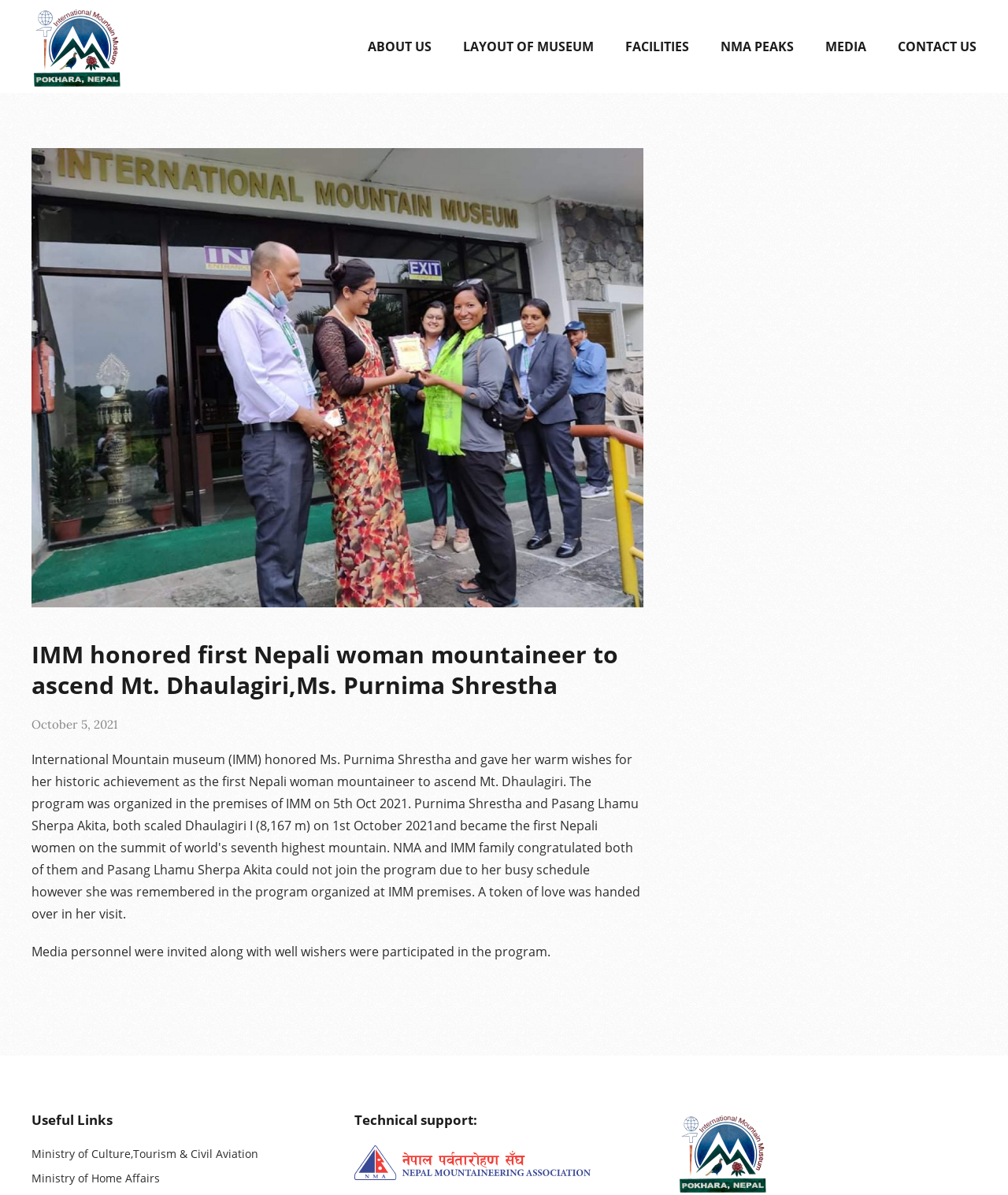What is the category of the link 'NMA PEAKS'?
Please look at the screenshot and answer using one word or phrase.

ABOUT US